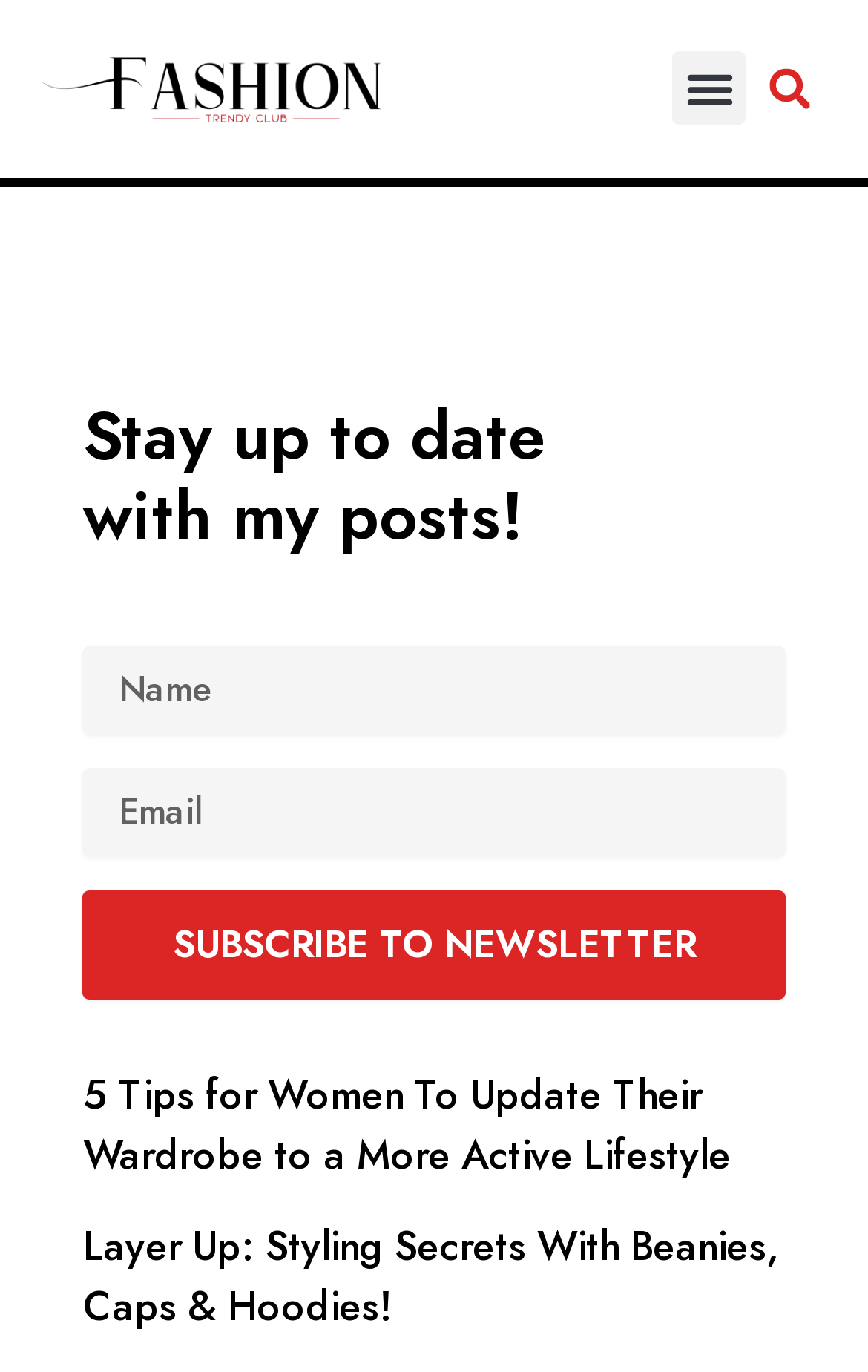Refer to the element description Subscribe to Newsletter and identify the corresponding bounding box in the screenshot. Format the coordinates as (top-left x, top-left y, bottom-right x, bottom-right y) with values in the range of 0 to 1.

[0.096, 0.648, 0.904, 0.728]